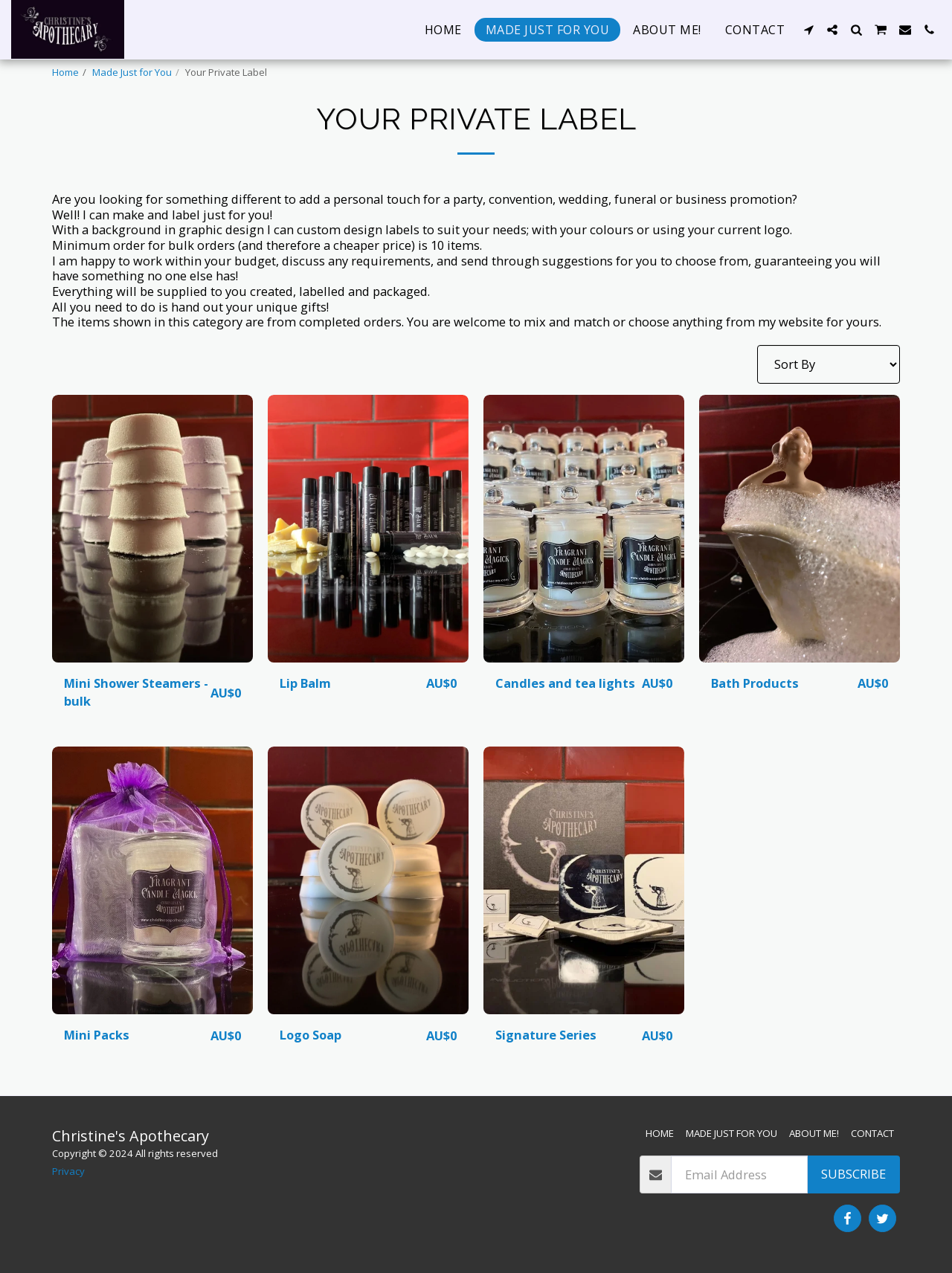Please provide a brief answer to the following inquiry using a single word or phrase:
What is the minimum order quantity for bulk orders?

10 items